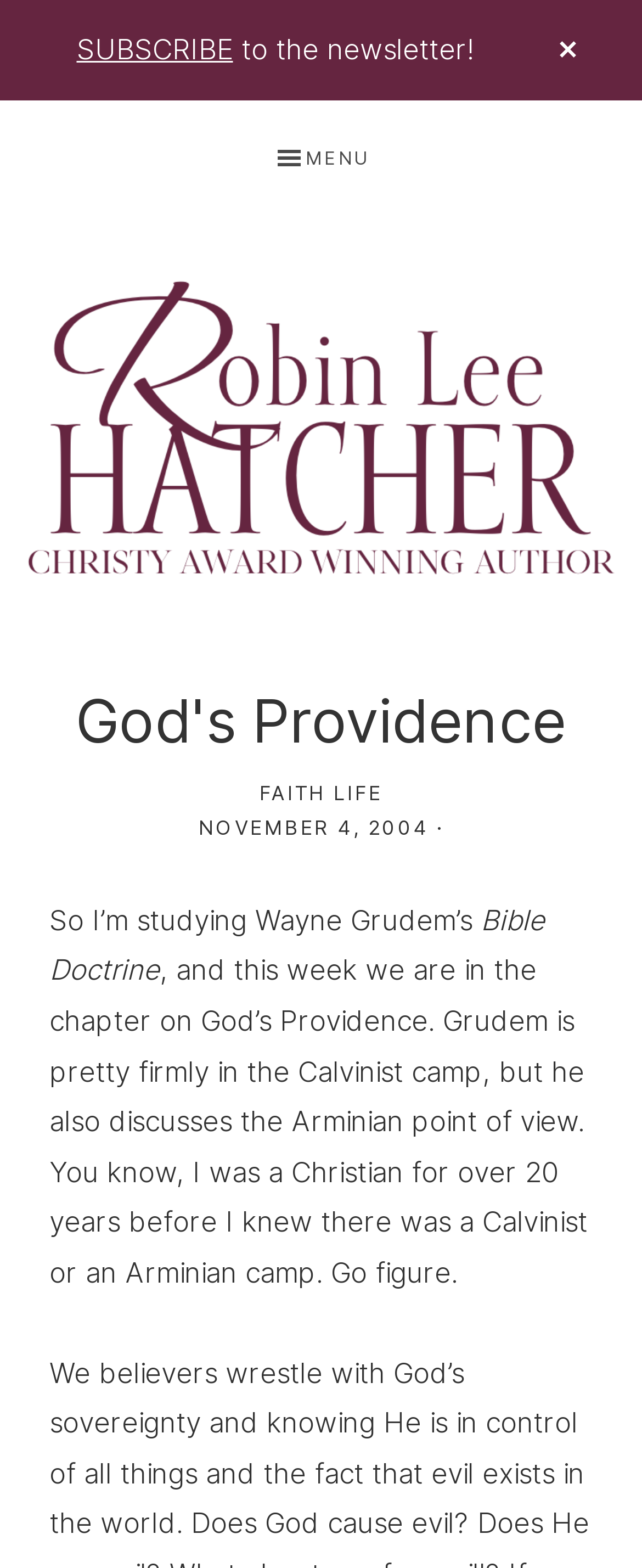What is the author's name?
Carefully analyze the image and provide a detailed answer to the question.

The author's name can be found in the top section of the webpage, where it says 'Robin Lee Hatcher' in a larger font size, and also in the image caption.